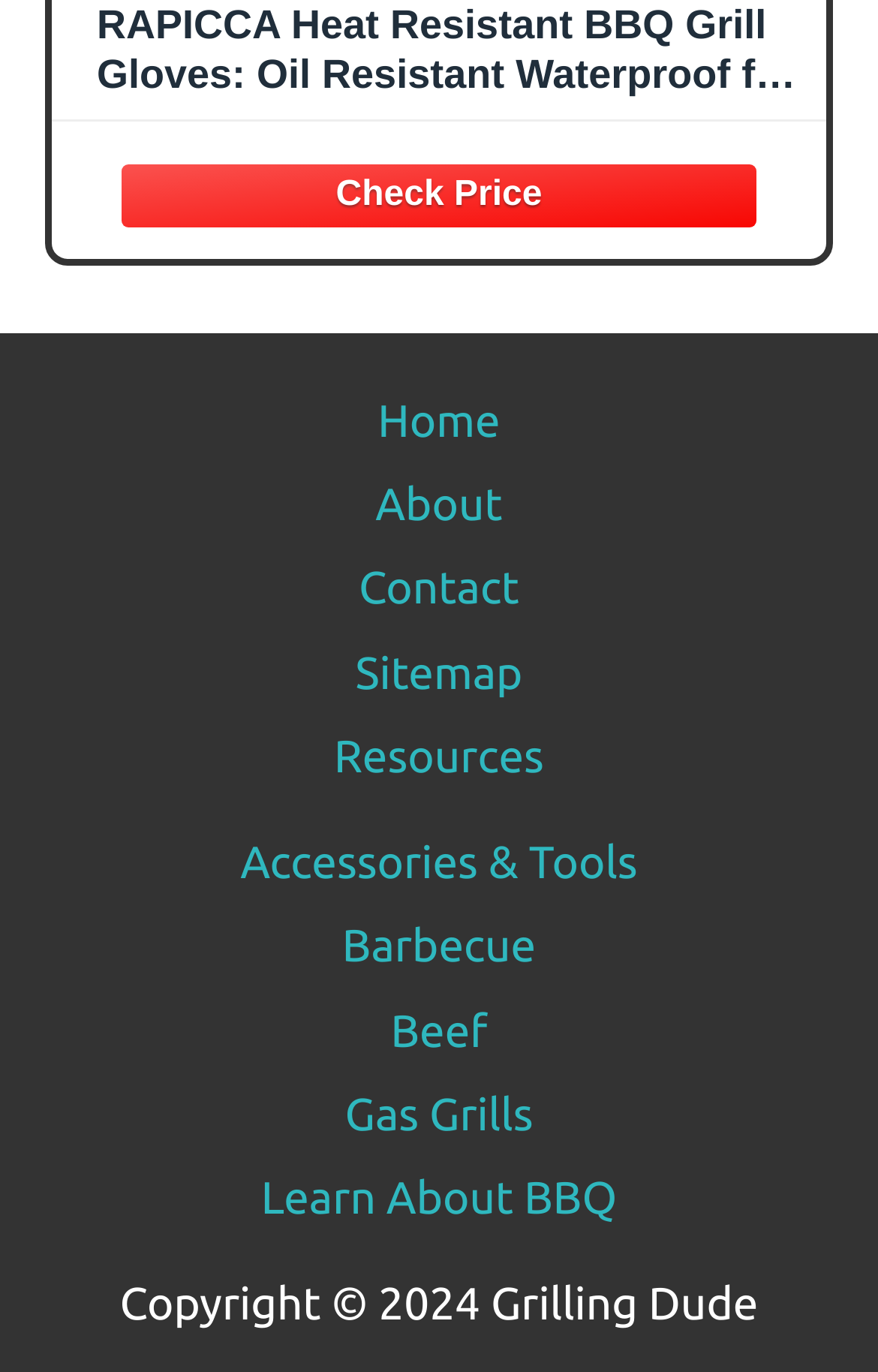What is the copyright year?
Using the image, elaborate on the answer with as much detail as possible.

The copyright year is obtained from the StaticText element with the text 'Copyright © 2024 Grilling Dude'.